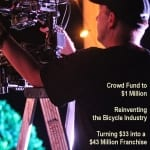What is the theme emphasized in the image?
Based on the image, provide your answer in one word or phrase.

innovation and entrepreneurship